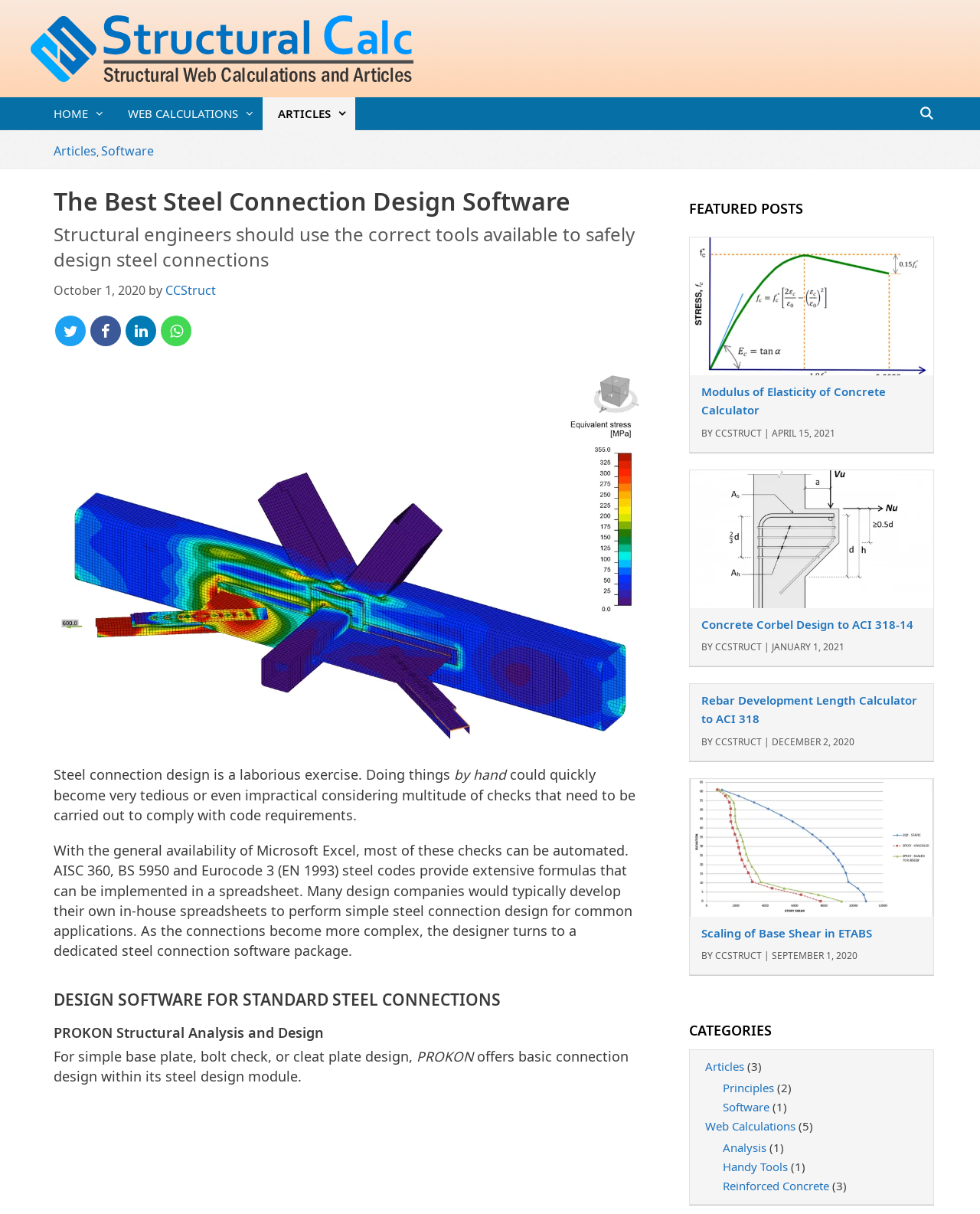Carefully examine the image and provide an in-depth answer to the question: How many featured posts are there on the webpage?

The number of featured posts can be counted by looking at the section 'FEATURED POSTS', which lists five articles with titles and images.